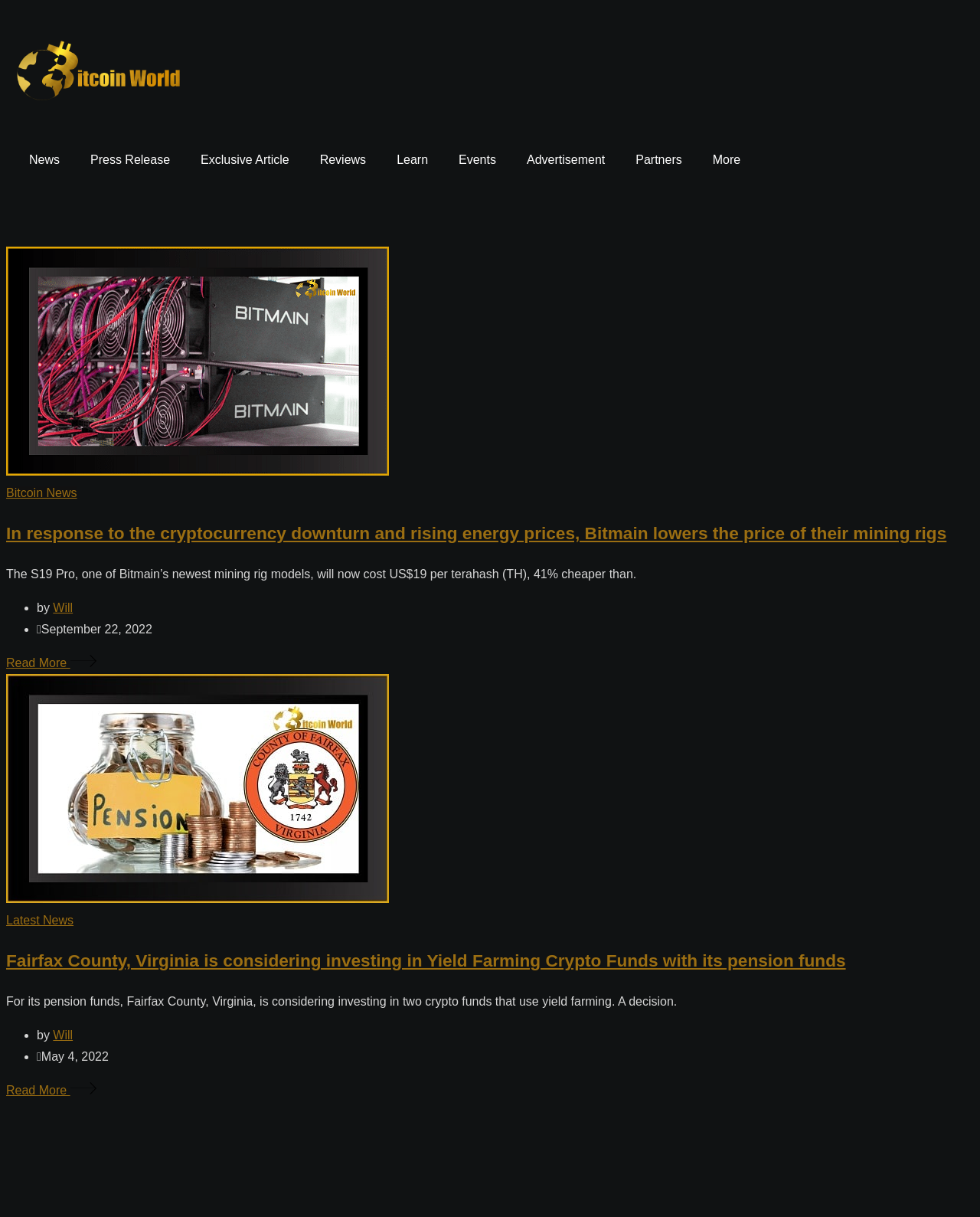Locate the bounding box coordinates of the clickable part needed for the task: "Check the Events page".

[0.452, 0.117, 0.522, 0.146]